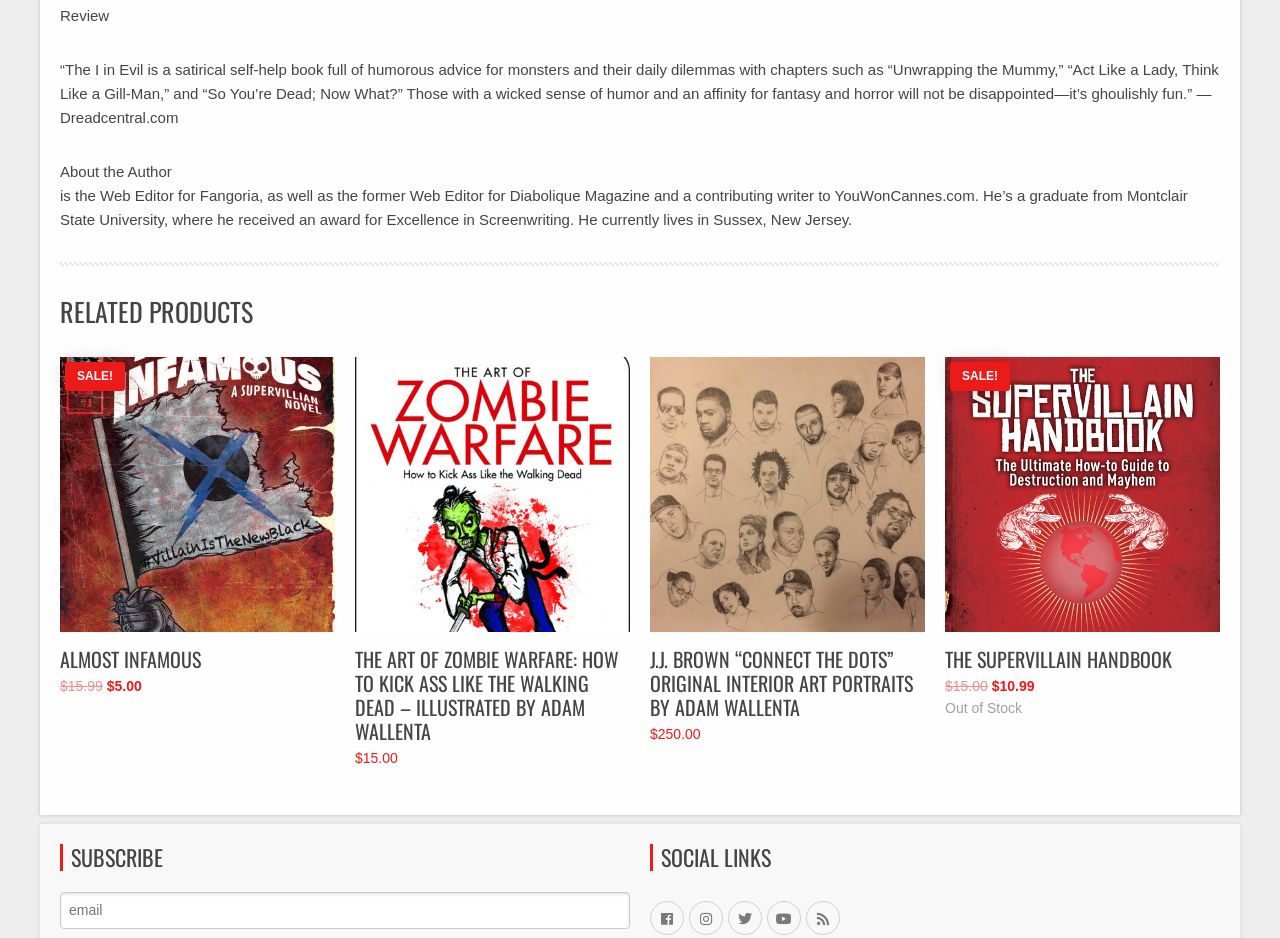Please find the bounding box coordinates of the element that needs to be clicked to perform the following instruction: "Add 'J.J. Brown 'Connect the Dots' Original Interior Art Portraits by Adam Wallenta' to cart". The bounding box coordinates should be four float numbers between 0 and 1, represented as [left, top, right, bottom].

[0.508, 0.626, 0.723, 0.674]